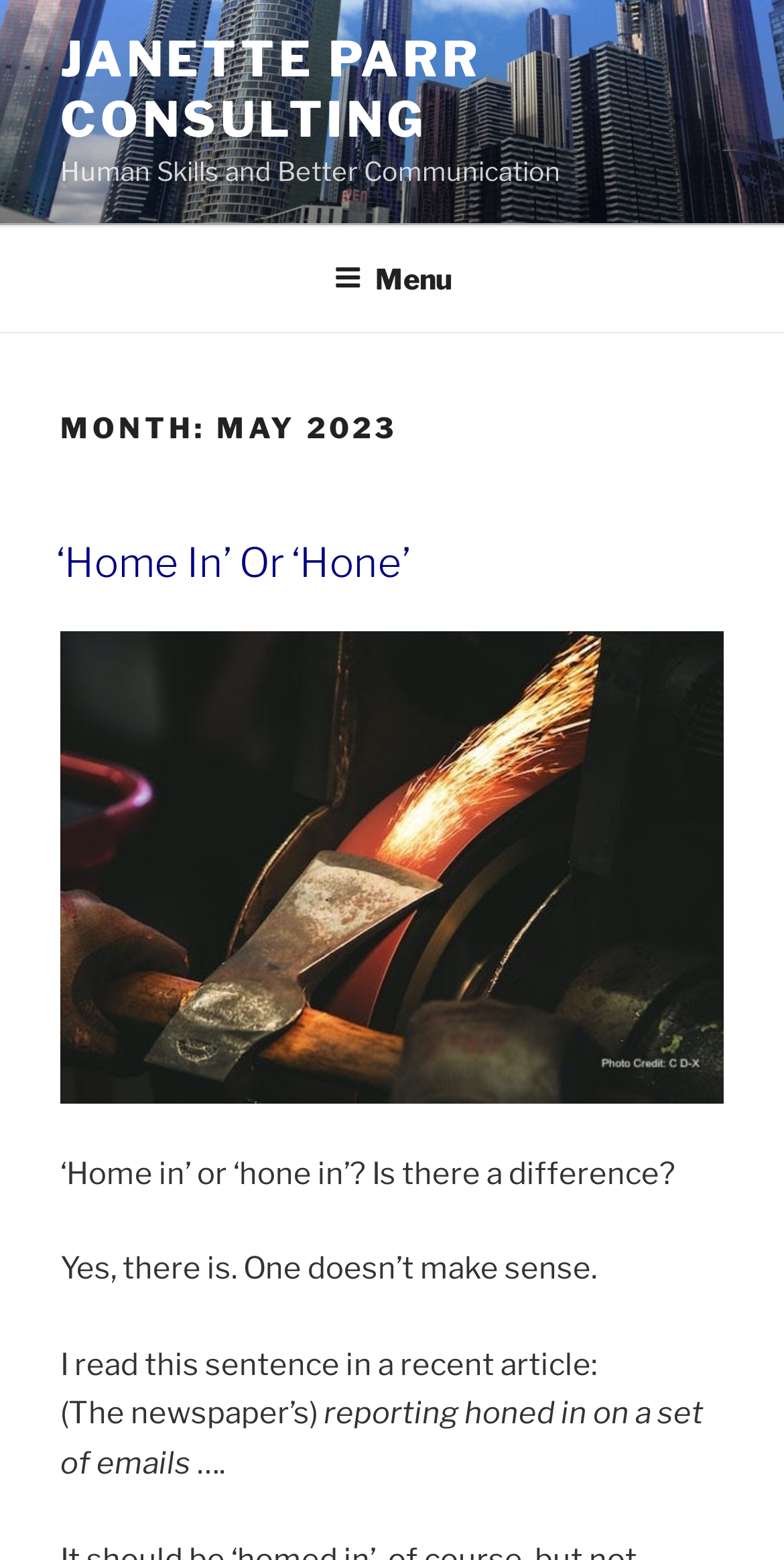Determine the primary headline of the webpage.

MONTH: MAY 2023